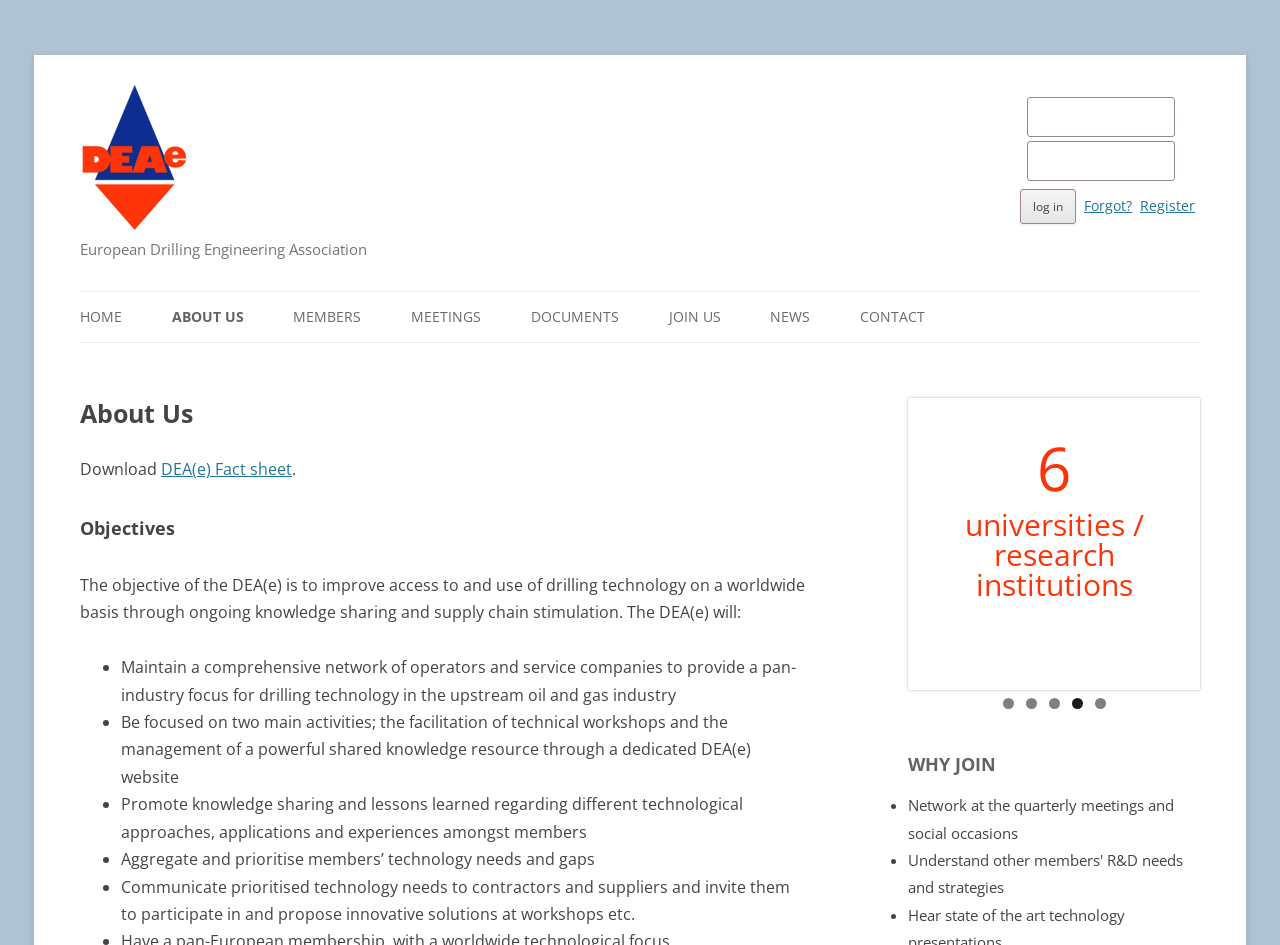Can you find the bounding box coordinates for the element to click on to achieve the instruction: "download DEA(e) fact sheet"?

[0.126, 0.485, 0.228, 0.508]